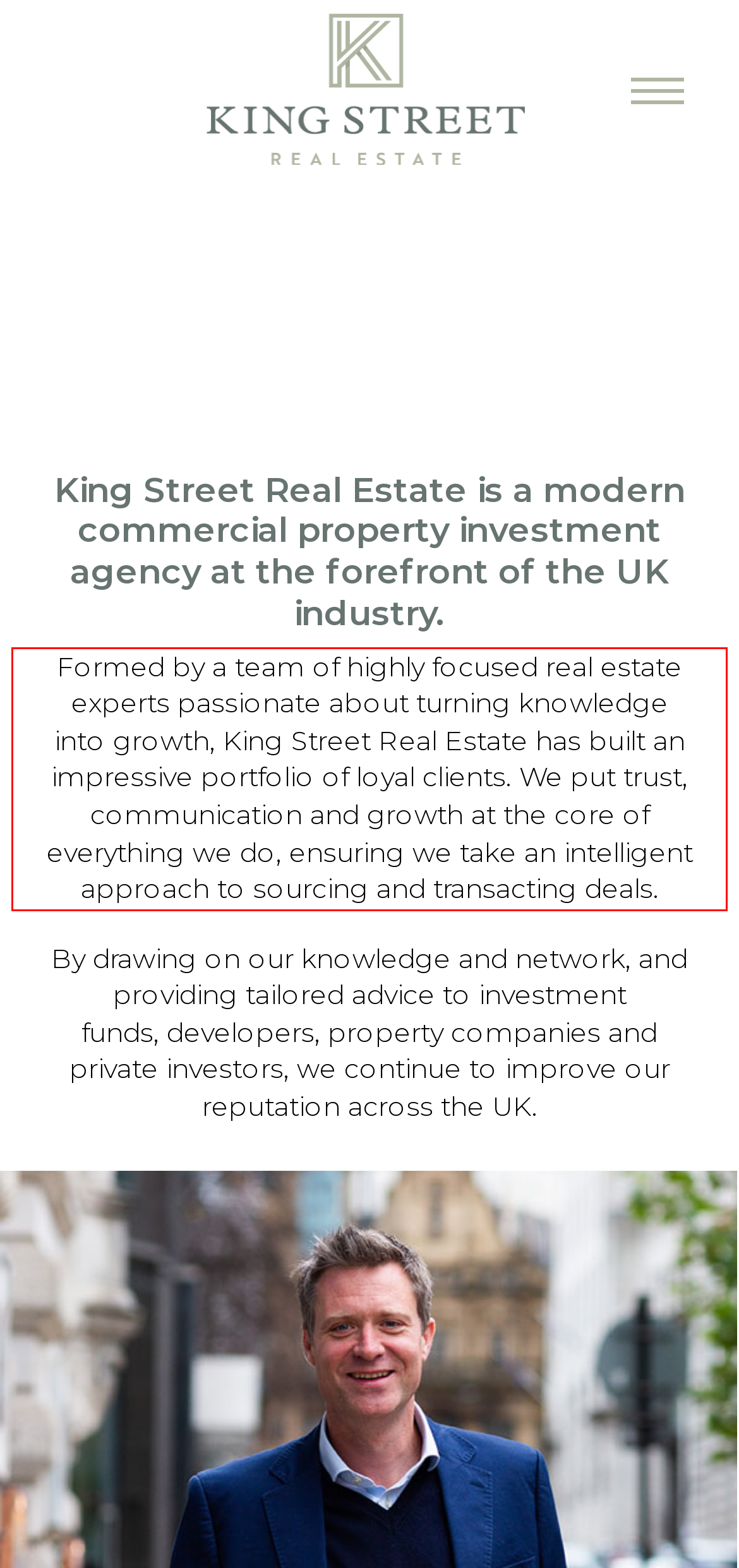Examine the screenshot of the webpage, locate the red bounding box, and perform OCR to extract the text contained within it.

Formed by a team of highly focused real estate experts passionate about turning knowledge into growth, King Street Real Estate has built an impressive portfolio of loyal clients. We put trust, communication and growth at the core of everything we do, ensuring we take an intelligent approach to sourcing and transacting deals.